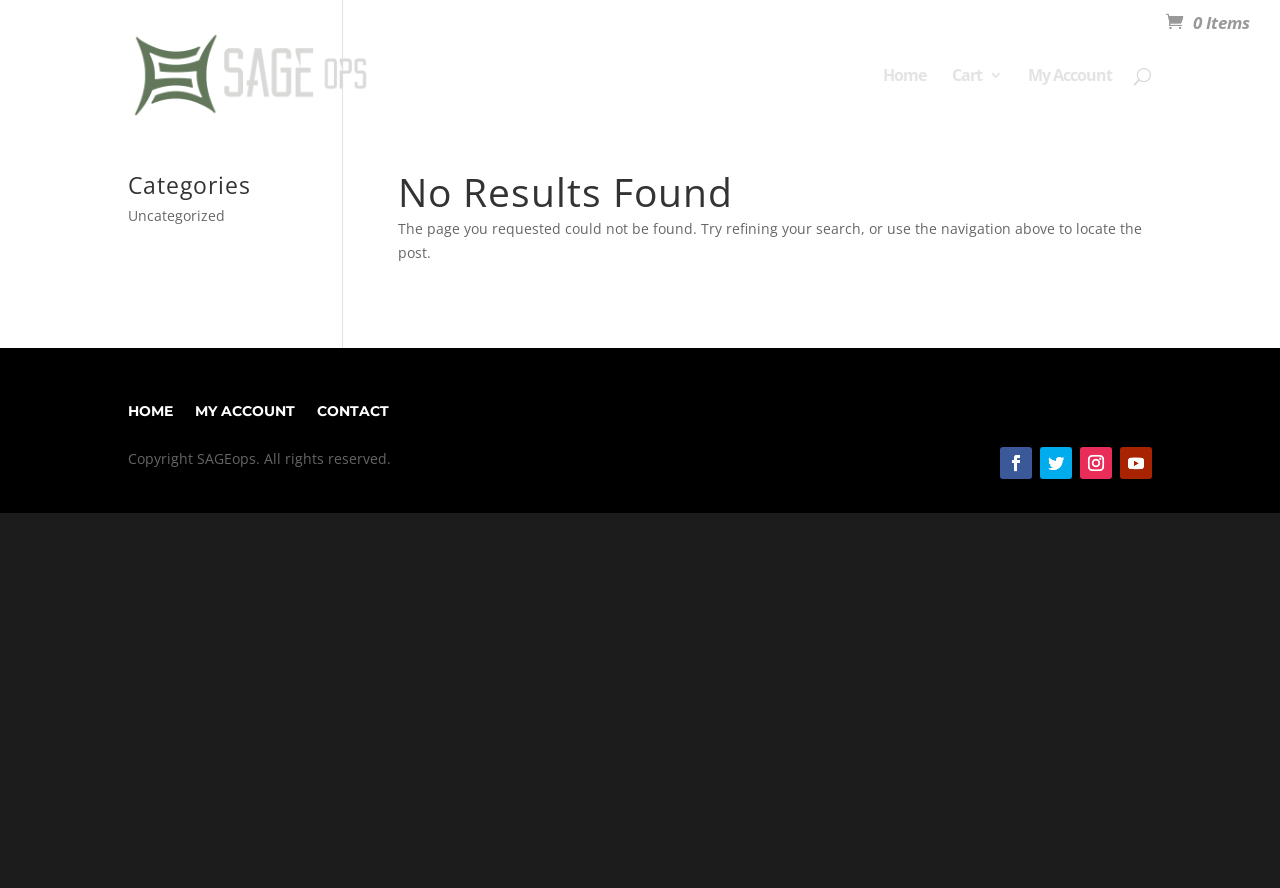Determine the bounding box coordinates of the UI element described by: "0 Items".

[0.908, 0.012, 0.977, 0.038]